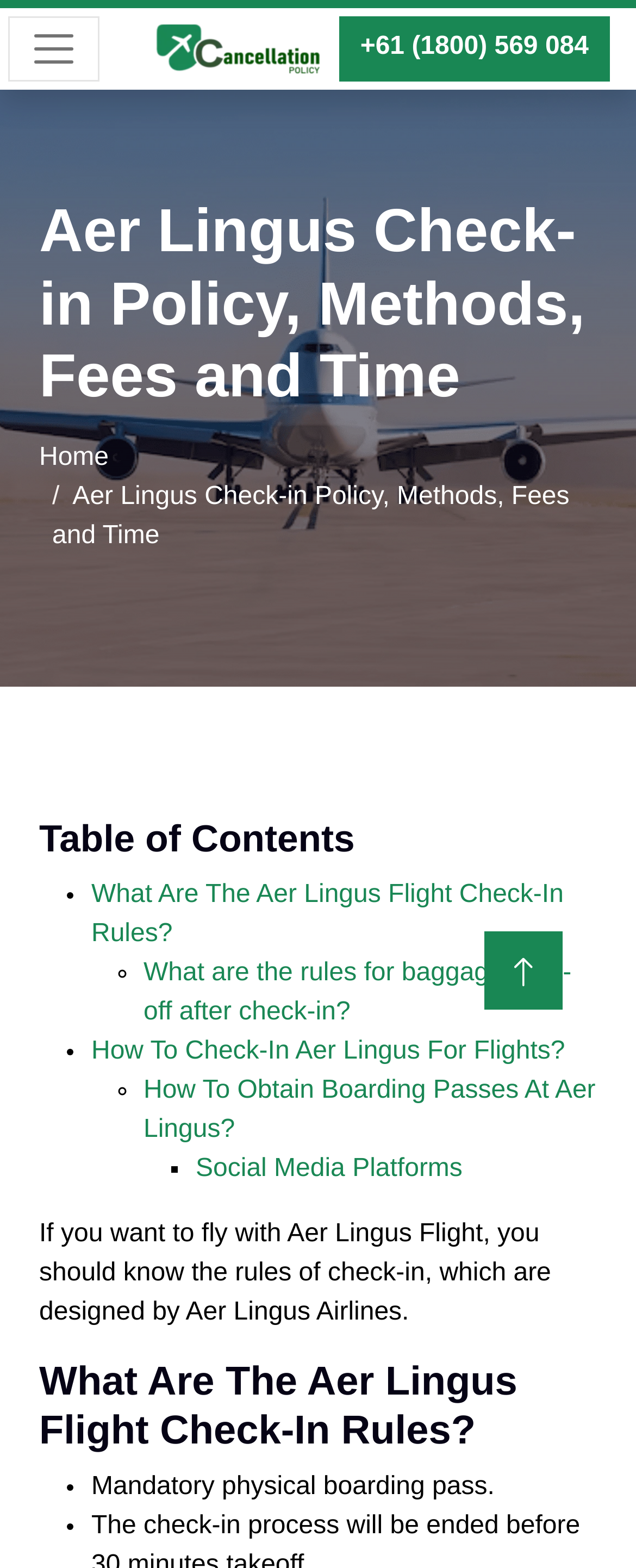Respond with a single word or phrase to the following question:
How many social media platforms are mentioned on the webpage?

Not specified